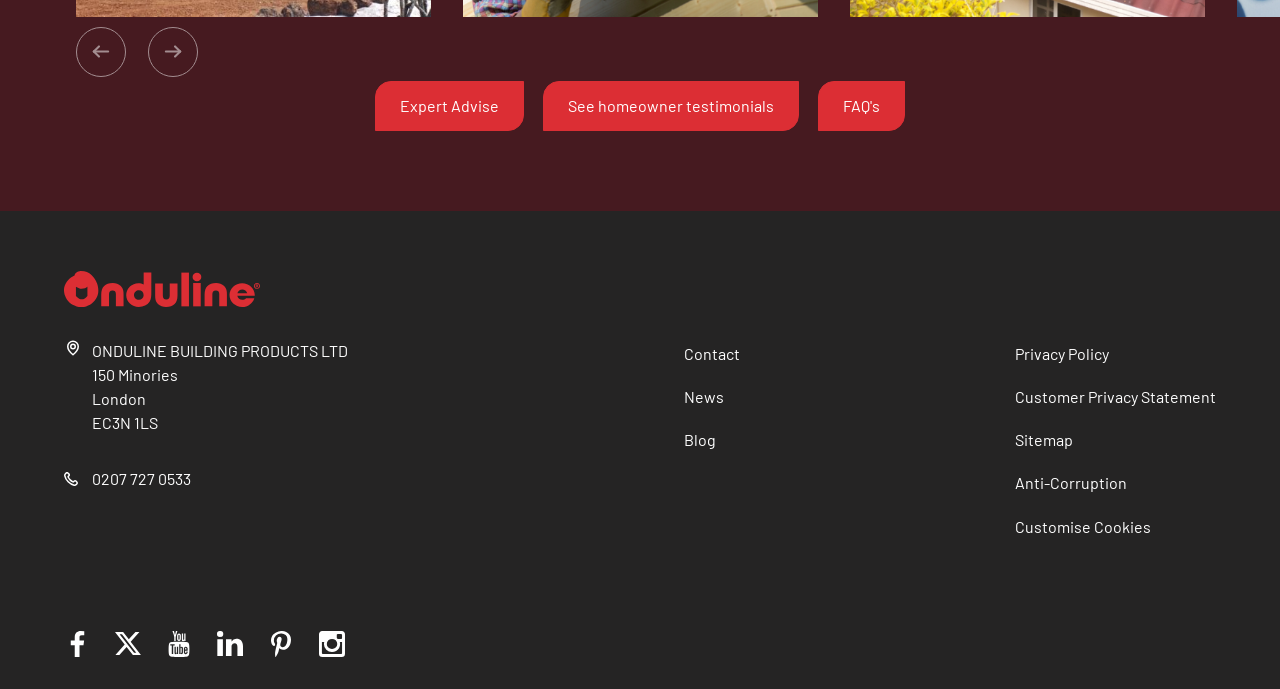What are the footer links available?
Provide a comprehensive and detailed answer to the question.

The footer links can be found at the bottom of the webpage, represented by link elements within the navigation element labeled 'Footer'. The links available are Contact, News, Blog, Privacy Policy, Customer Privacy Statement, Sitemap, Anti-Corruption, and Customise Cookies.